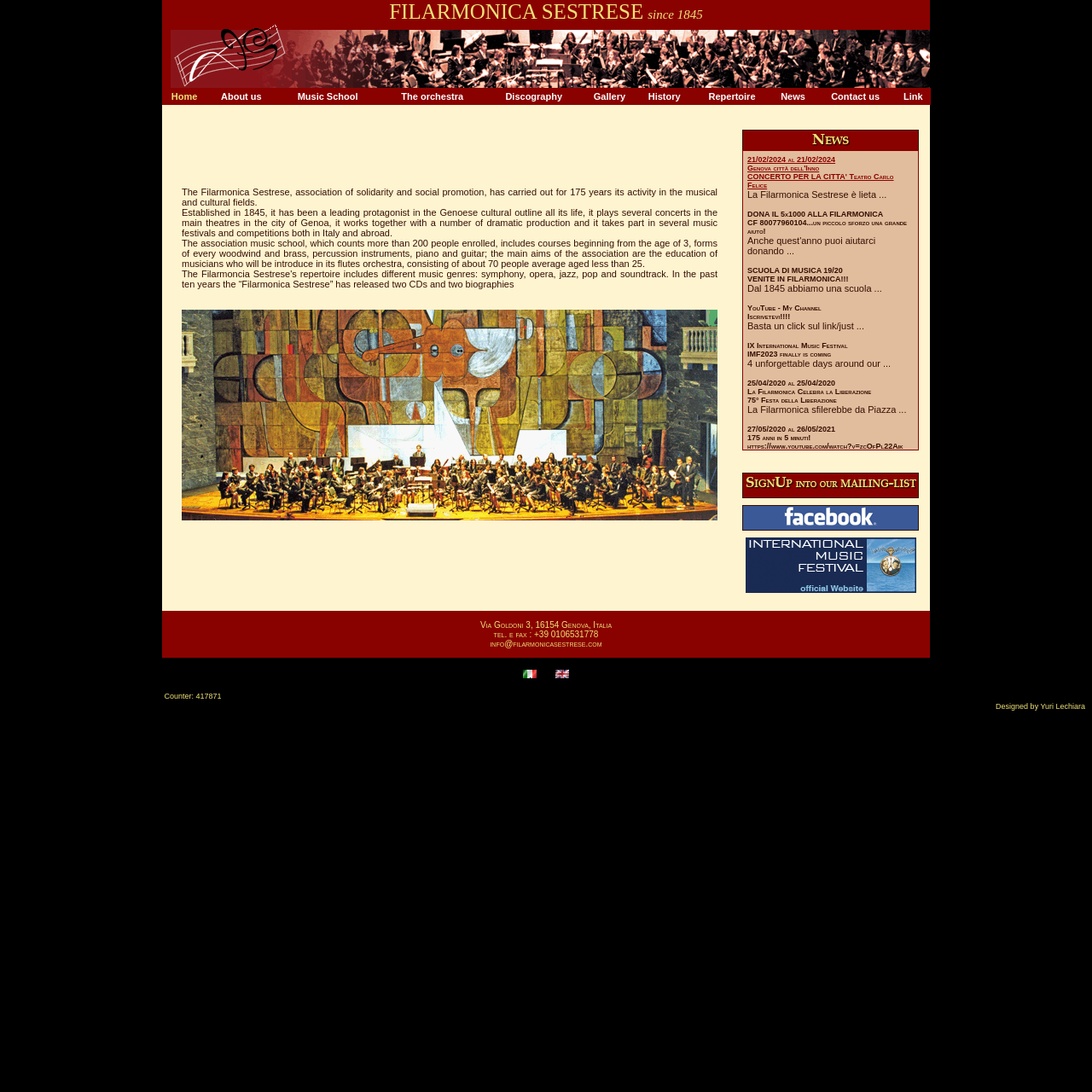Find the bounding box coordinates of the clickable region needed to perform the following instruction: "Visit the music school page". The coordinates should be provided as four float numbers between 0 and 1, i.e., [left, top, right, bottom].

[0.272, 0.084, 0.328, 0.093]